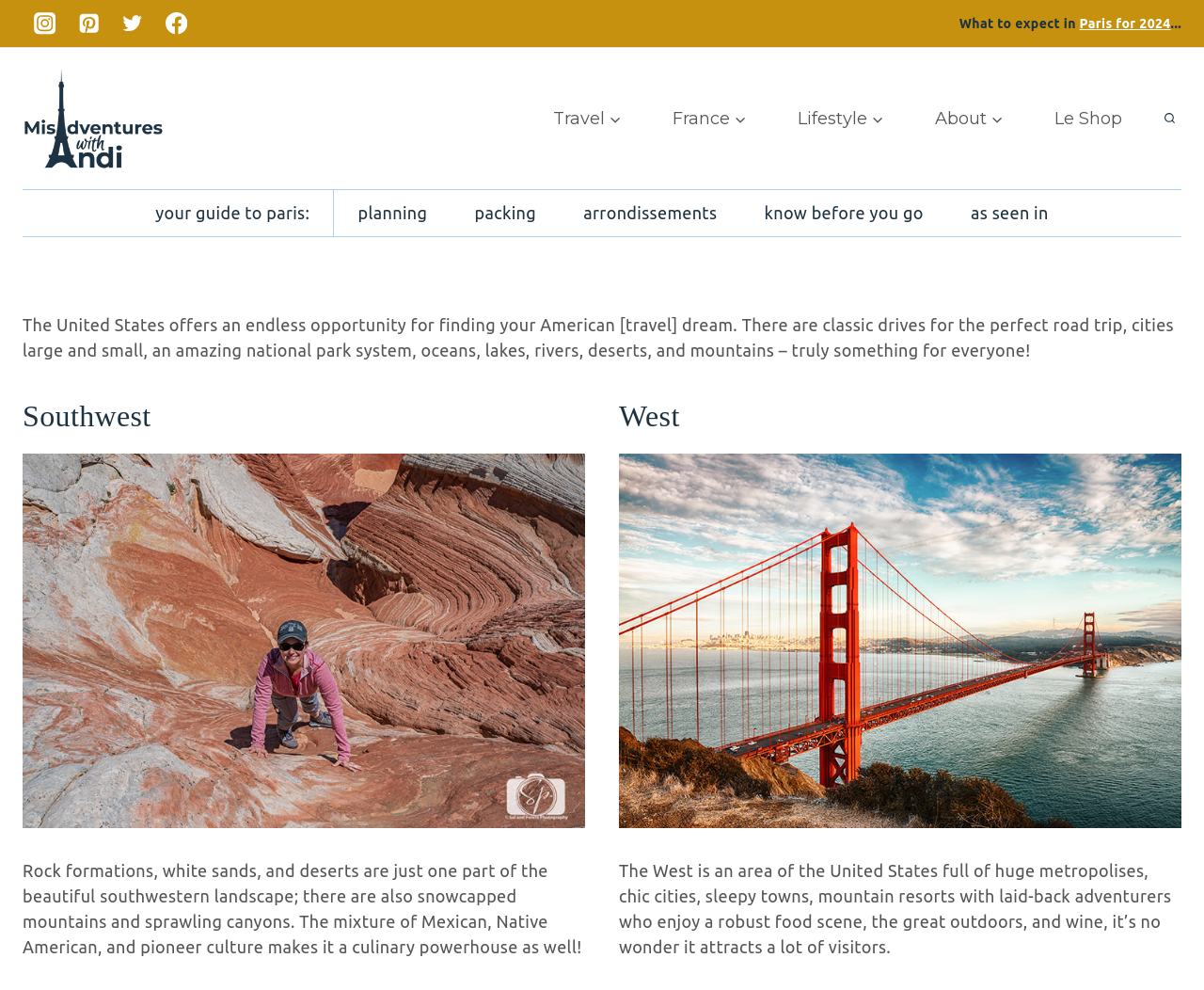Please identify the bounding box coordinates of the area that needs to be clicked to follow this instruction: "Read the 'Making the Most of Your Store’s Plastic Containers' article".

None